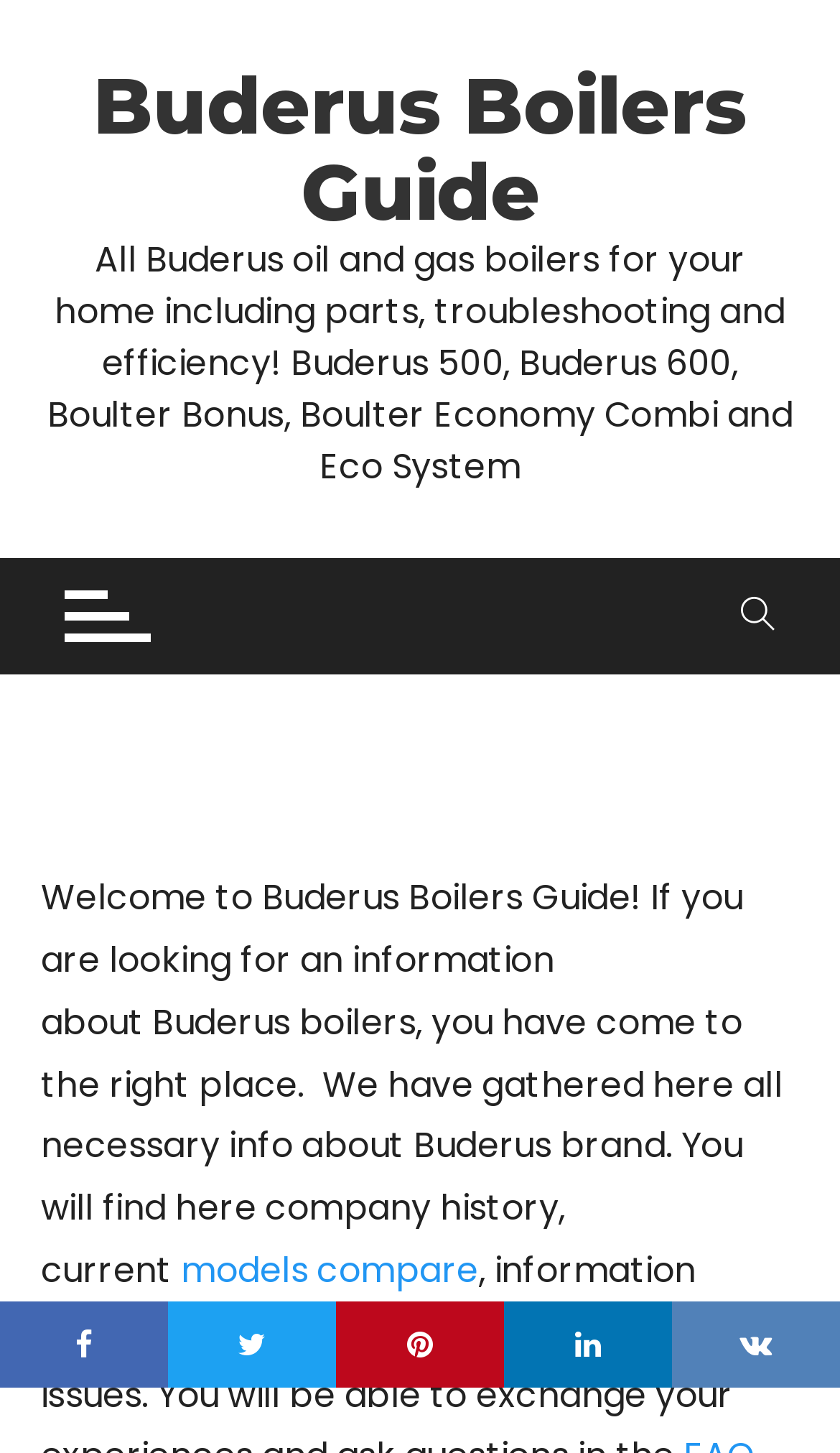Generate the title text from the webpage.

Buderus Boilers Guide